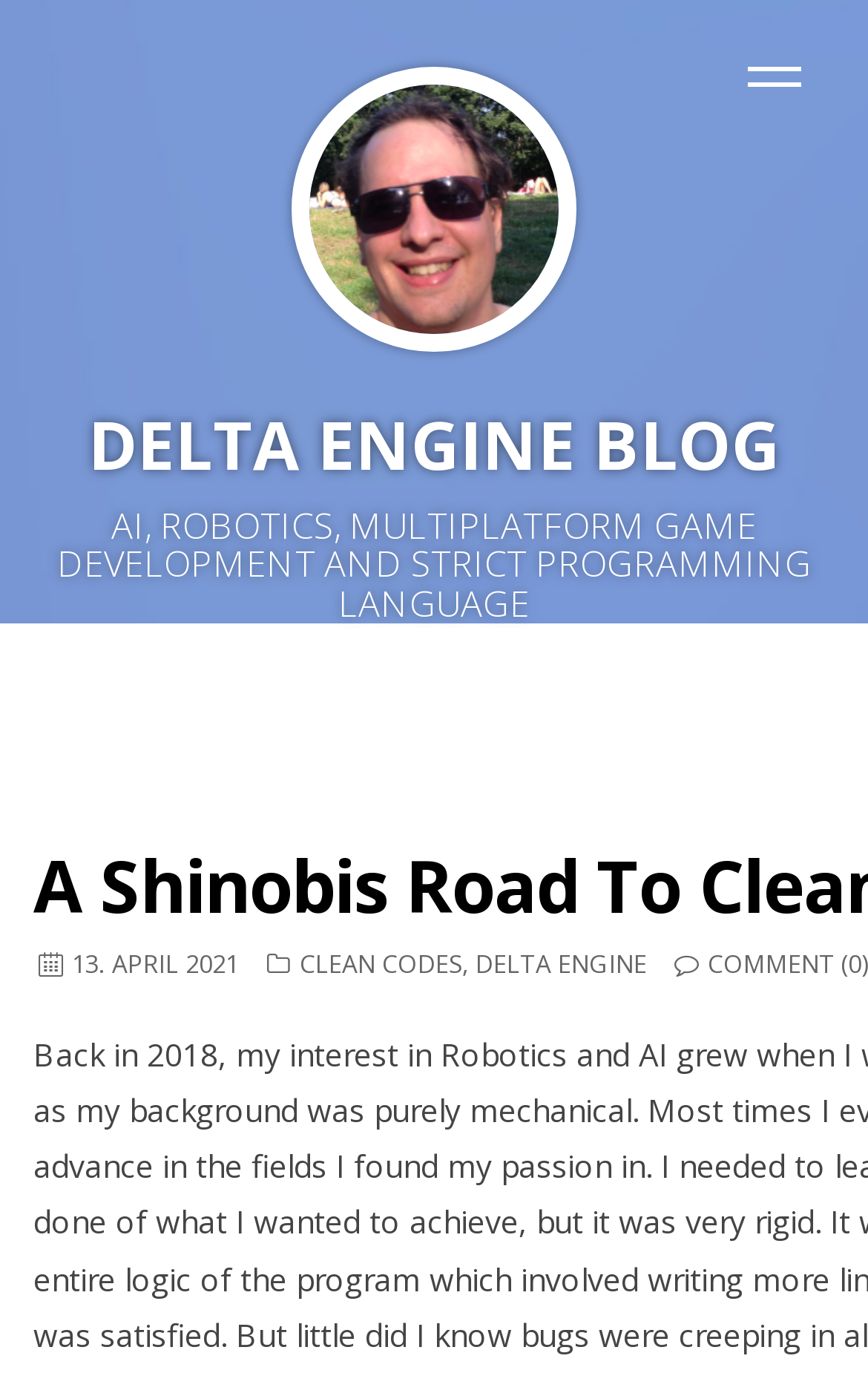Offer a thorough description of the webpage.

The webpage is the Delta Engine Blog, which focuses on AI, robotics, multi-platform game development, and strict programming language. At the top of the page, there is a header section that spans the entire width of the page. Within this section, there is a large heading that reads "Delta Engine Blog" in bold font, accompanied by a smaller image of the blog's logo. Below the logo, there is a secondary heading that outlines the blog's topics of interest.

On the top-right side of the header section, there are three pieces of text: "13. APRIL 2021", a link to "CLEAN CODES", and a link to "DELTA ENGINE", separated by commas. The links are positioned side by side, with the date "13. APRIL 2021" to their left.